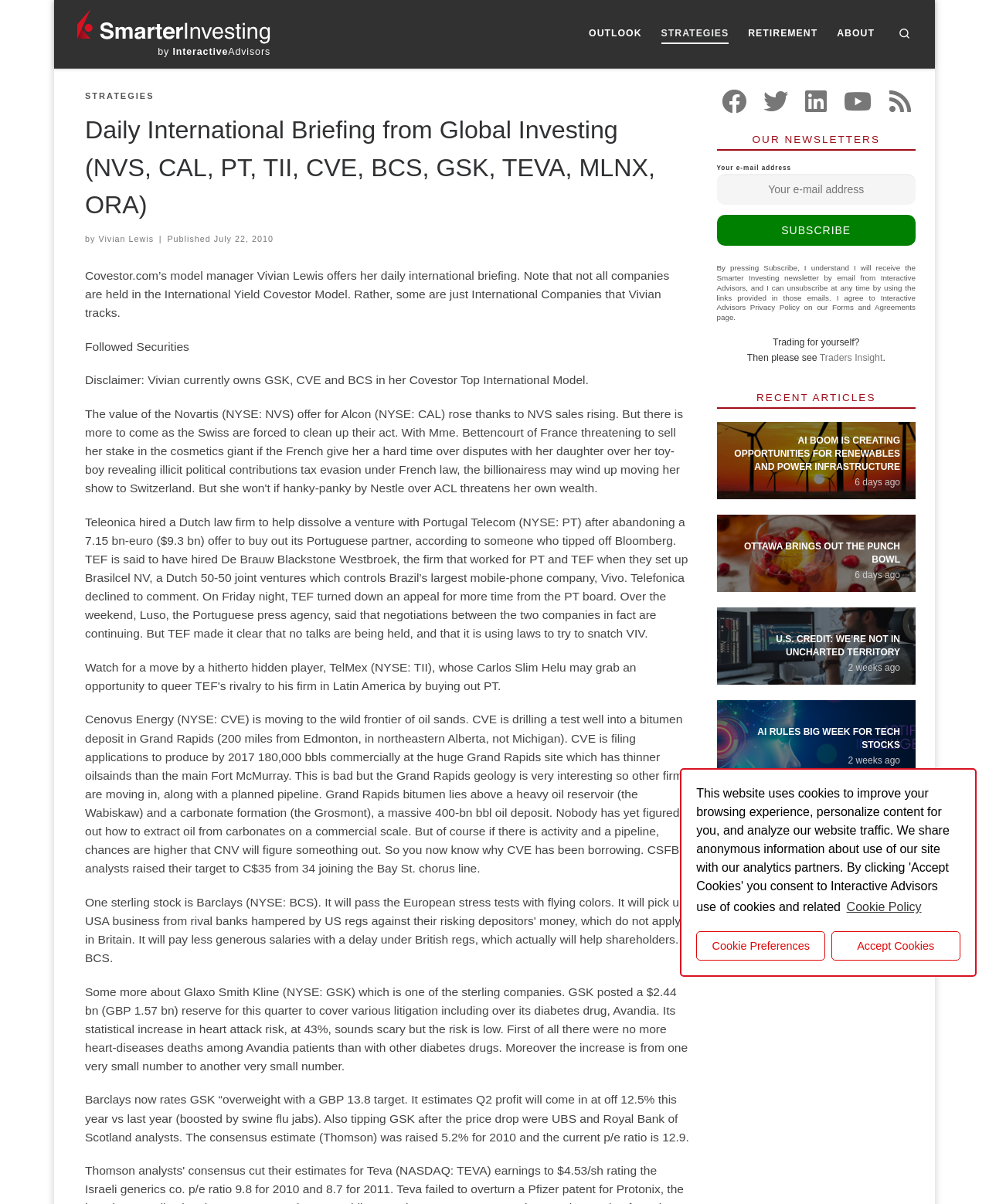Calculate the bounding box coordinates of the UI element given the description: "About".

[0.841, 0.016, 0.889, 0.041]